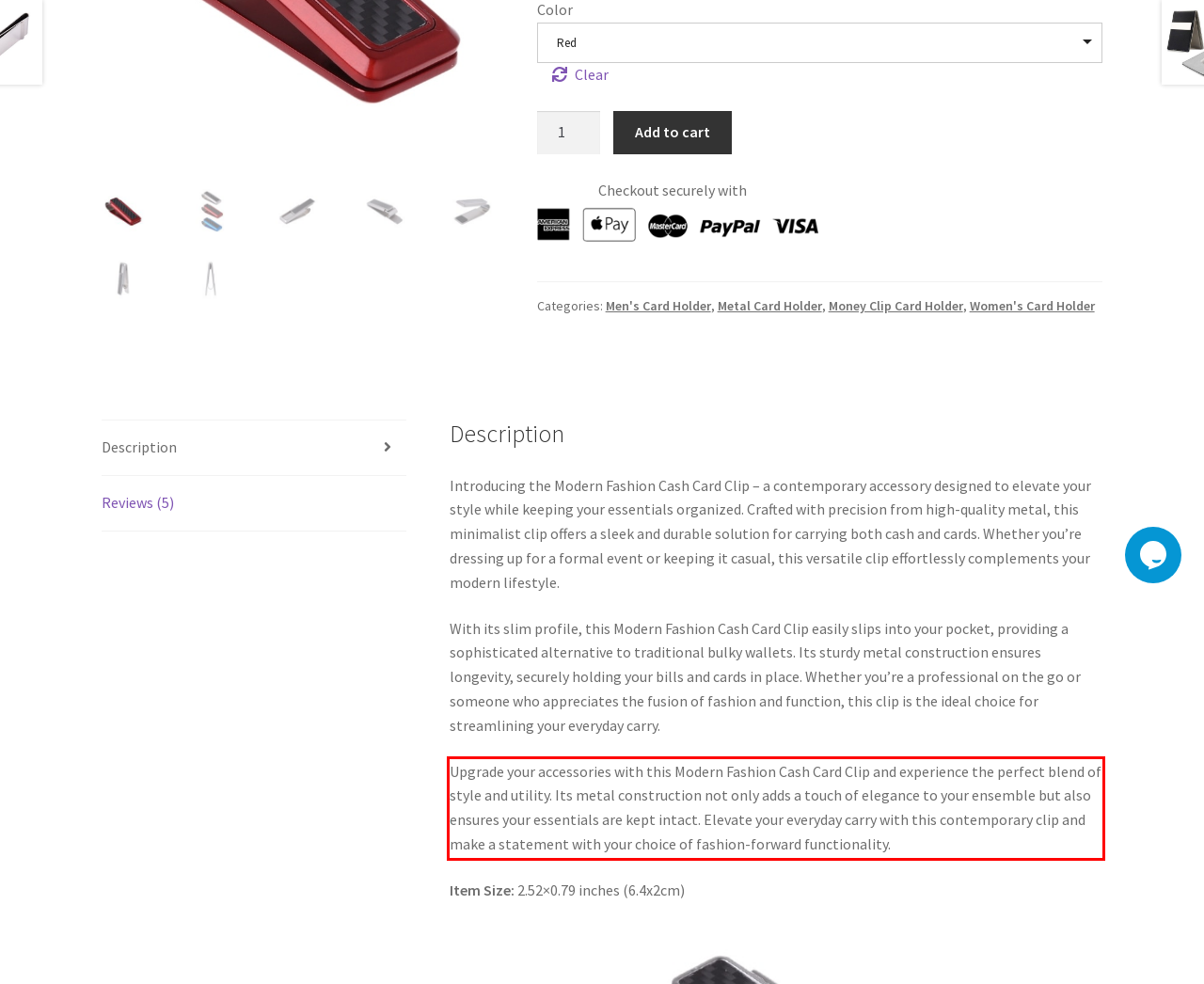Given a webpage screenshot, locate the red bounding box and extract the text content found inside it.

Upgrade your accessories with this Modern Fashion Cash Card Clip and experience the perfect blend of style and utility. Its metal construction not only adds a touch of elegance to your ensemble but also ensures your essentials are kept intact. Elevate your everyday carry with this contemporary clip and make a statement with your choice of fashion-forward functionality.